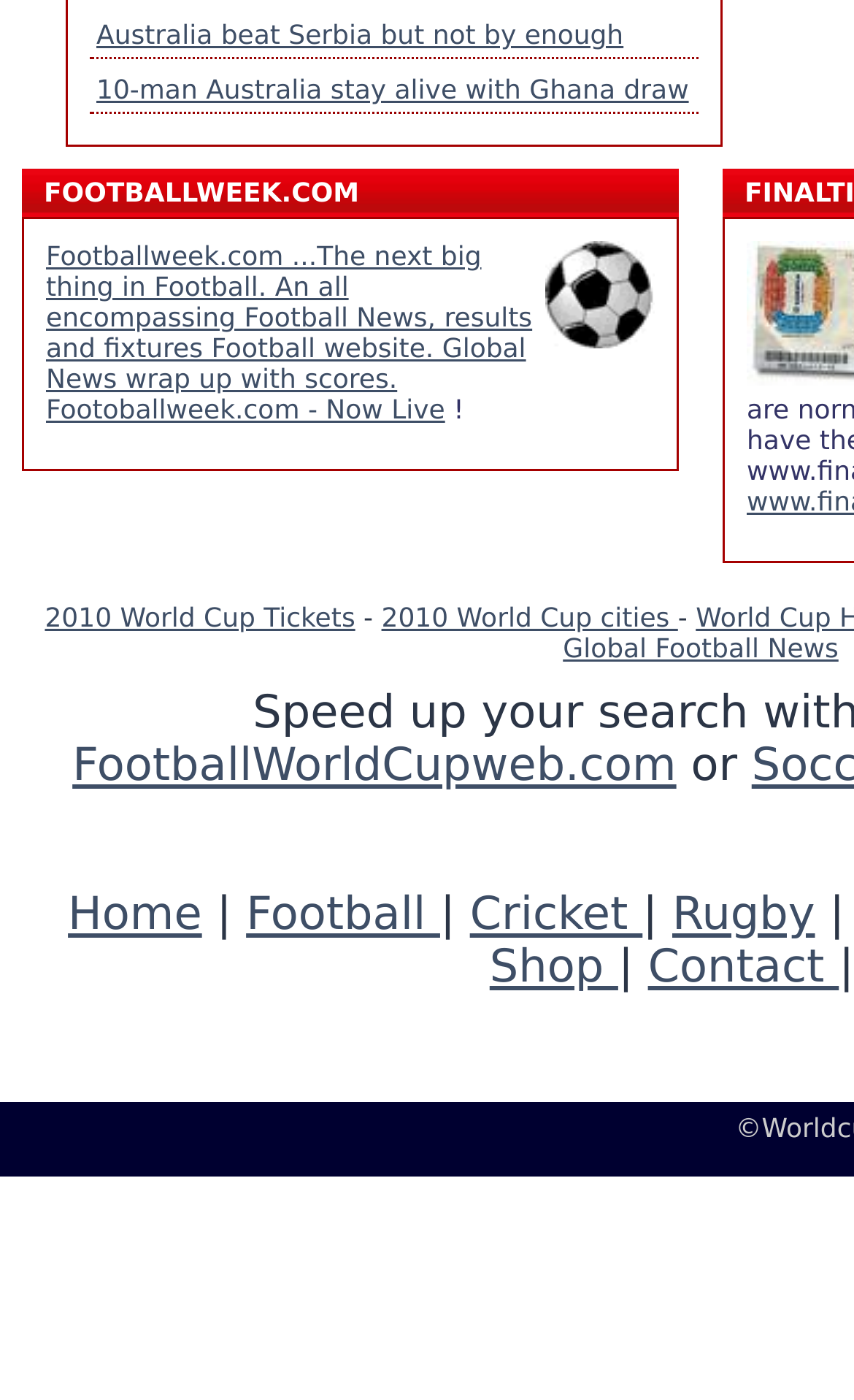Please determine the bounding box coordinates of the section I need to click to accomplish this instruction: "Explore Football news".

[0.288, 0.634, 0.515, 0.671]